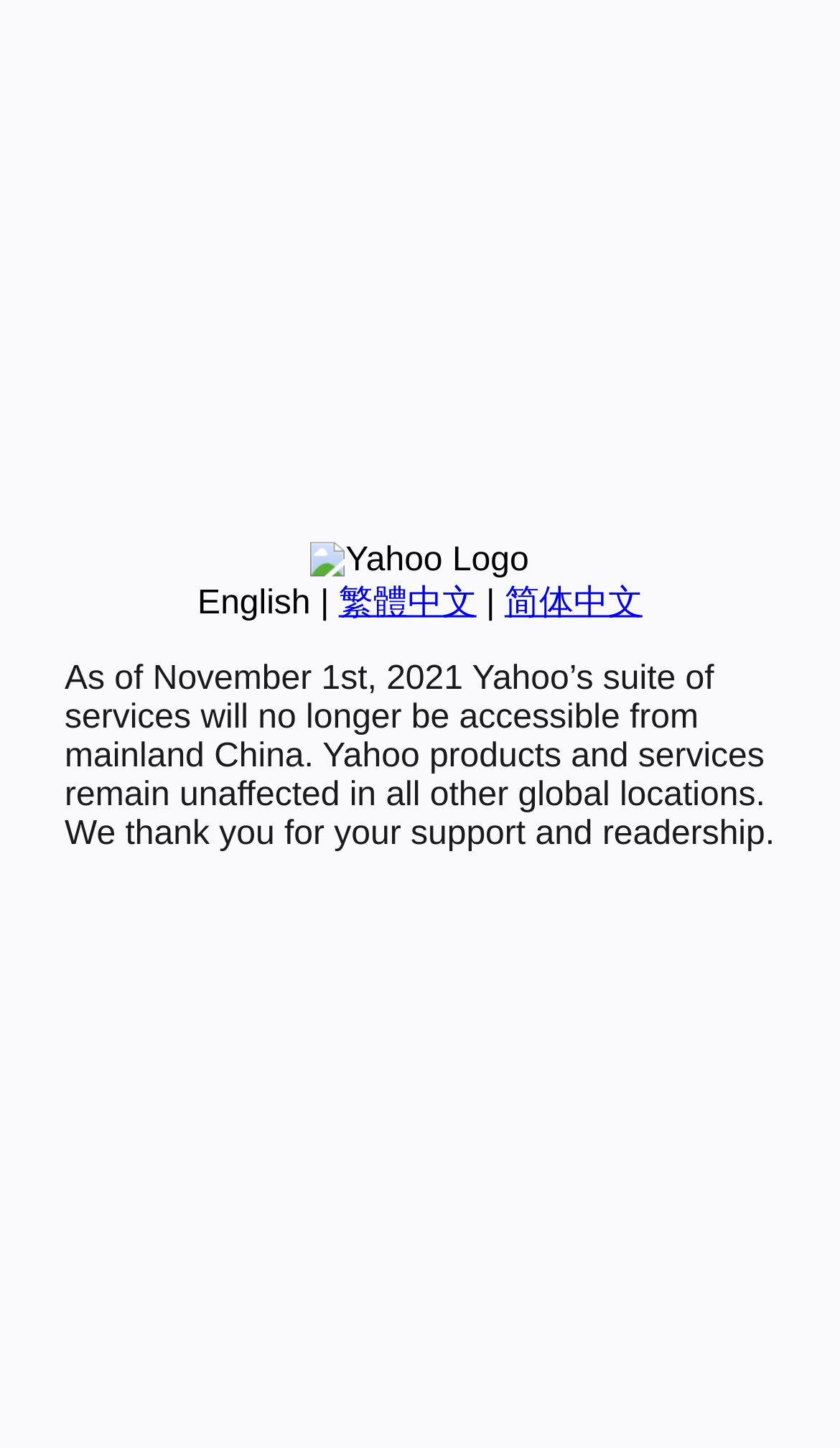Find the bounding box of the element with the following description: "English". The coordinates must be four float numbers between 0 and 1, formatted as [left, top, right, bottom].

[0.235, 0.404, 0.37, 0.429]